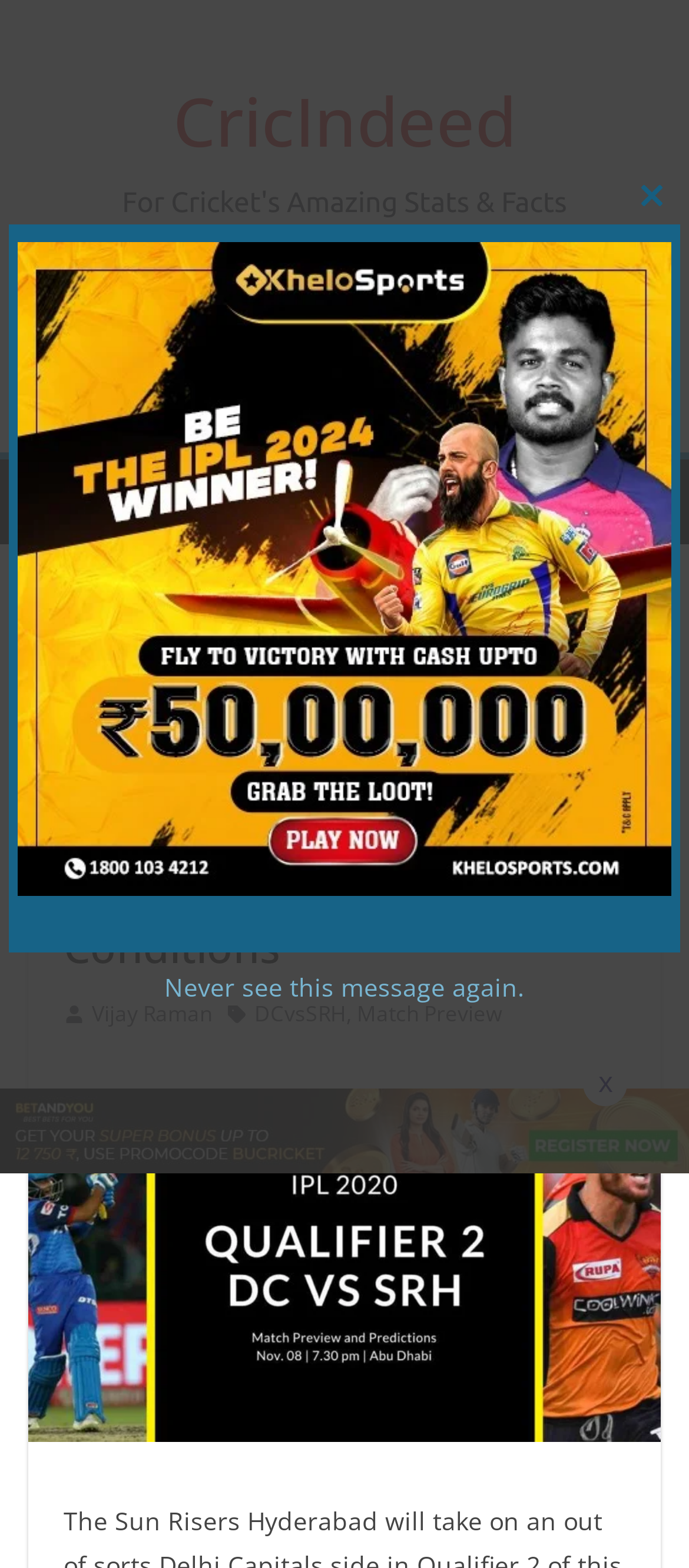Provide the bounding box coordinates of the HTML element described as: "alt="Sticky Footer"". The bounding box coordinates should be four float numbers between 0 and 1, i.e., [left, top, right, bottom].

[0.0, 0.697, 1.0, 0.722]